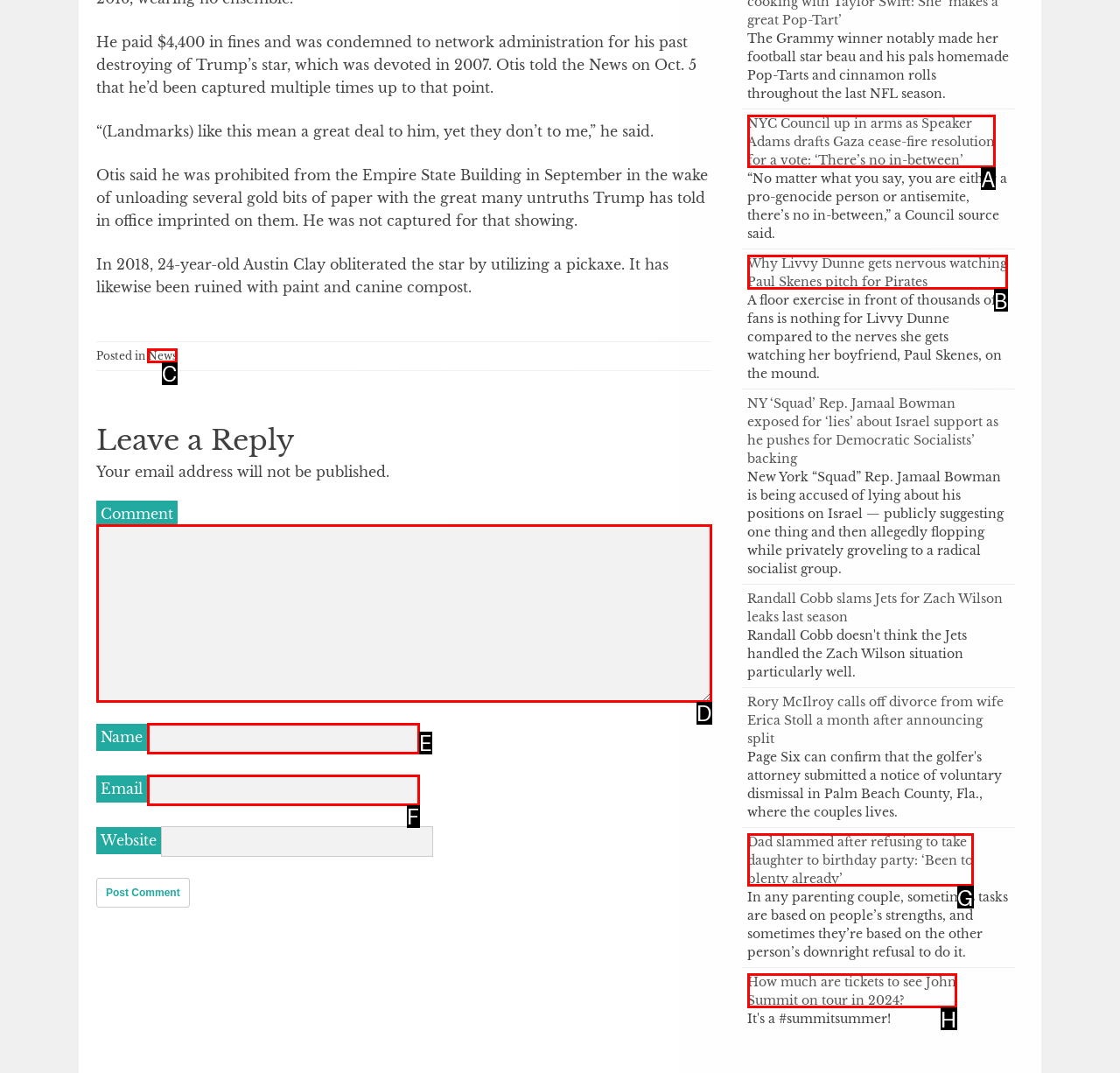Select the appropriate HTML element to click on to finish the task: Click the 'News' link.
Answer with the letter corresponding to the selected option.

C